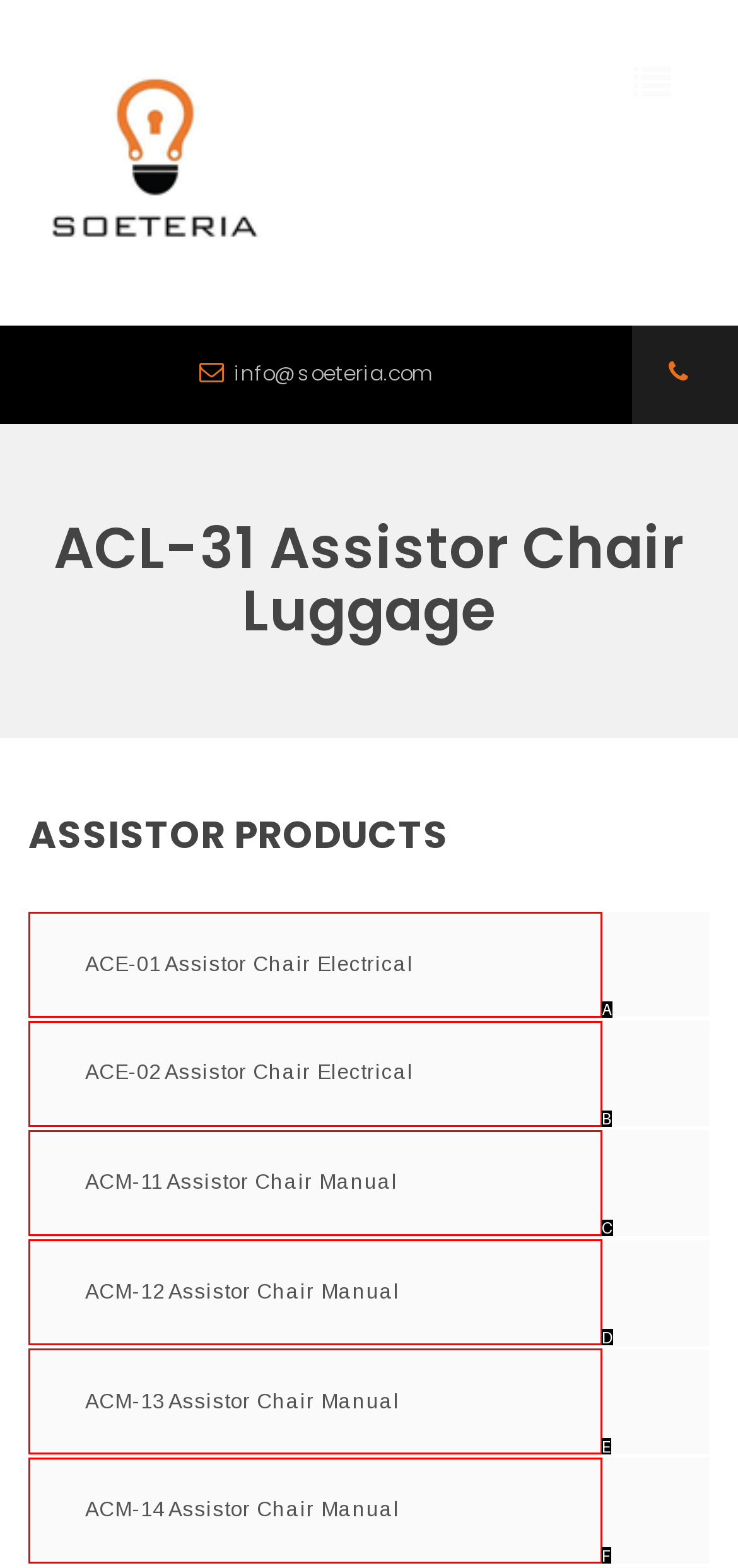Based on the description: ACM-14 Assistor Chair Manual, select the HTML element that best fits. Reply with the letter of the correct choice from the options given.

F